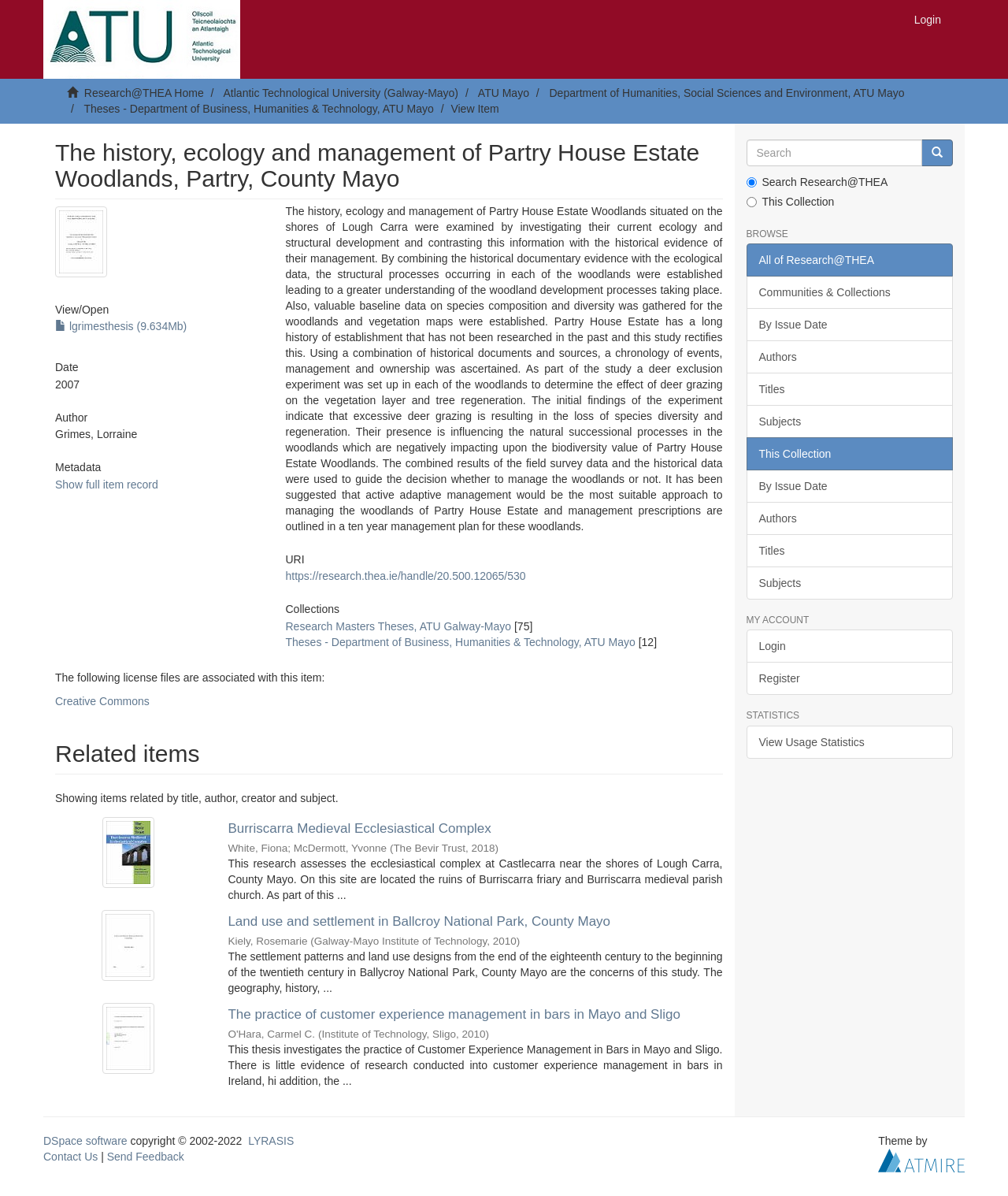Using the description: "Show full item record", identify the bounding box of the corresponding UI element in the screenshot.

[0.055, 0.4, 0.157, 0.41]